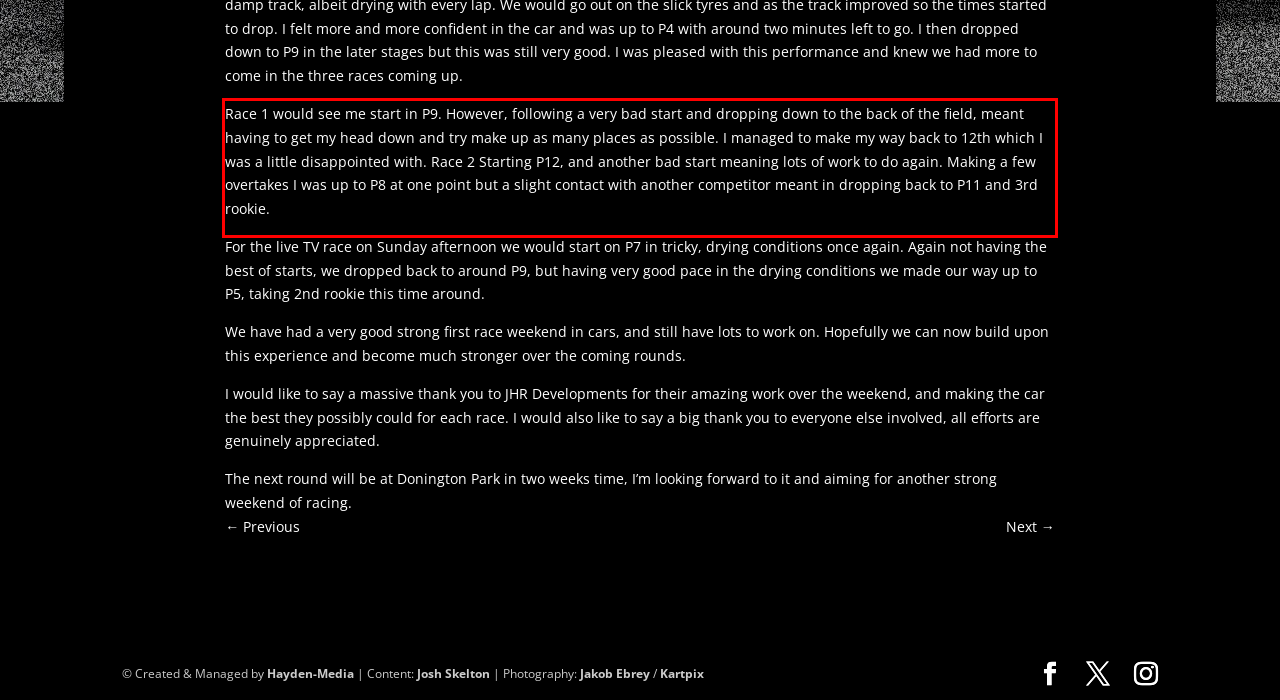View the screenshot of the webpage and identify the UI element surrounded by a red bounding box. Extract the text contained within this red bounding box.

Race 1 would see me start in P9. However, following a very bad start and dropping down to the back of the field, meant having to get my head down and try make up as many places as possible. I managed to make my way back to 12th which I was a little disappointed with. Race 2 Starting P12, and another bad start meaning lots of work to do again. Making a few overtakes I was up to P8 at one point but a slight contact with another competitor meant in dropping back to P11 and 3rd rookie.